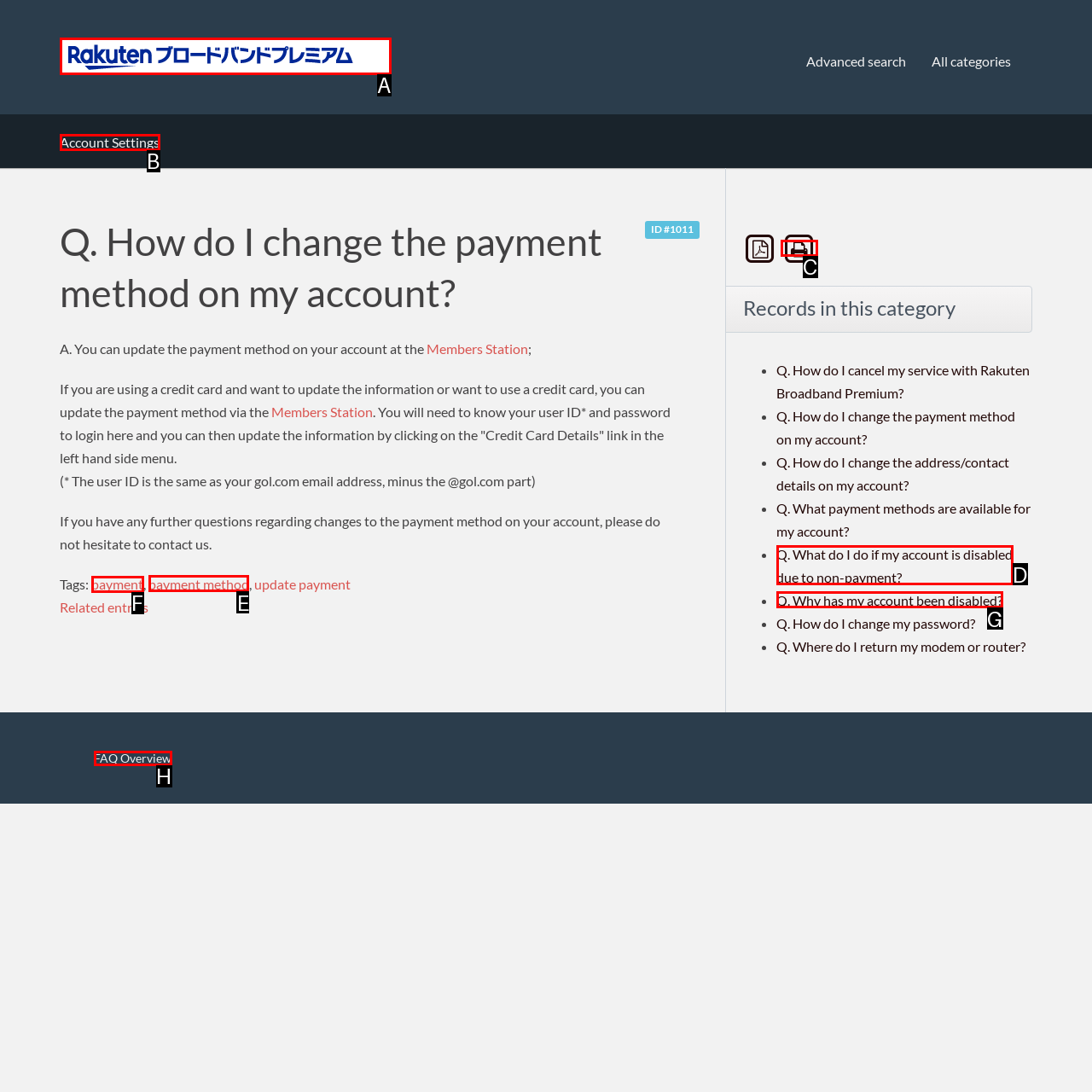Please indicate which HTML element to click in order to fulfill the following task: Click on the 'payment method' tag Respond with the letter of the chosen option.

E